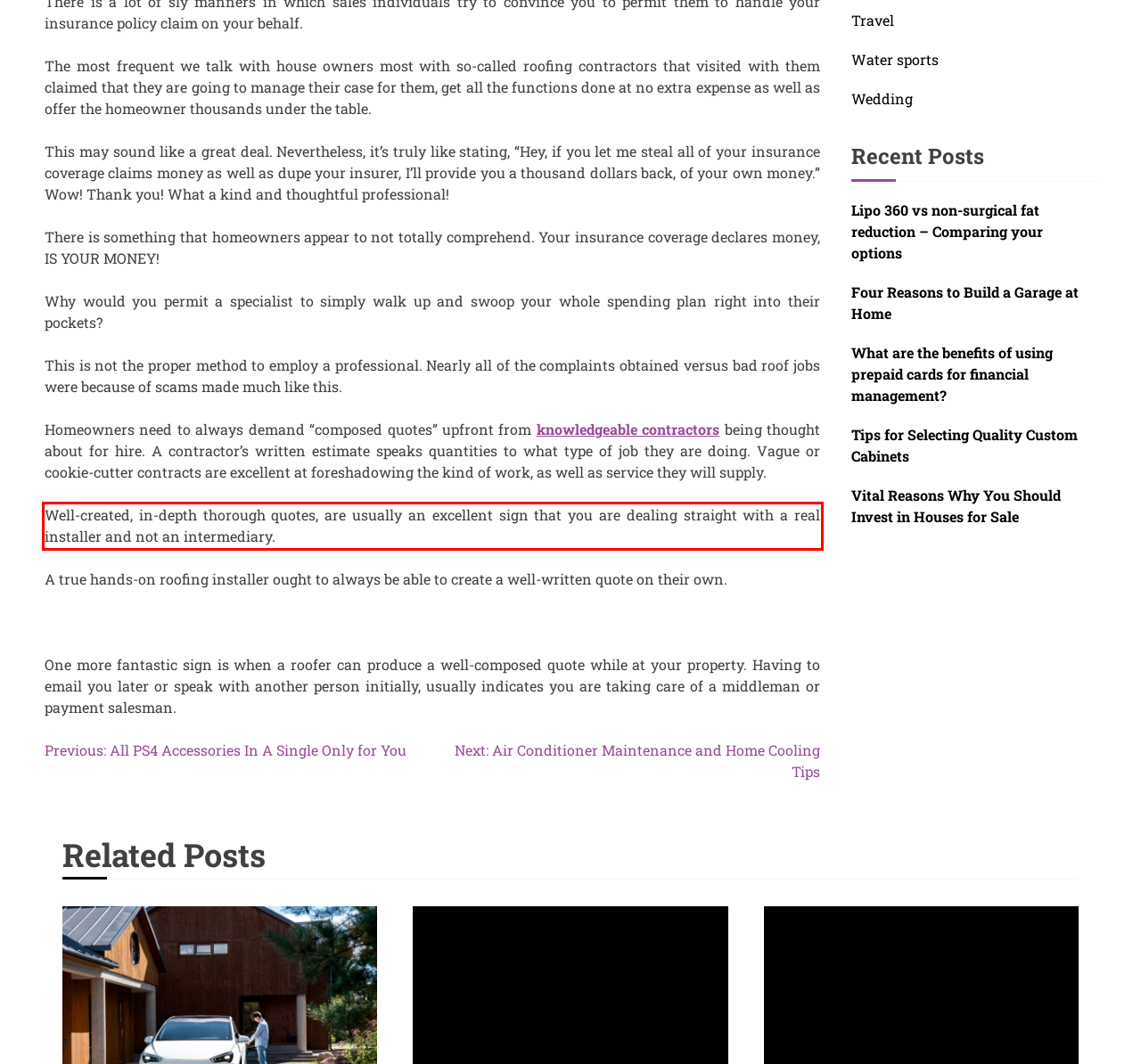Within the provided webpage screenshot, find the red rectangle bounding box and perform OCR to obtain the text content.

Well-created, in-depth thorough quotes, are usually an excellent sign that you are dealing straight with a real installer and not an intermediary.